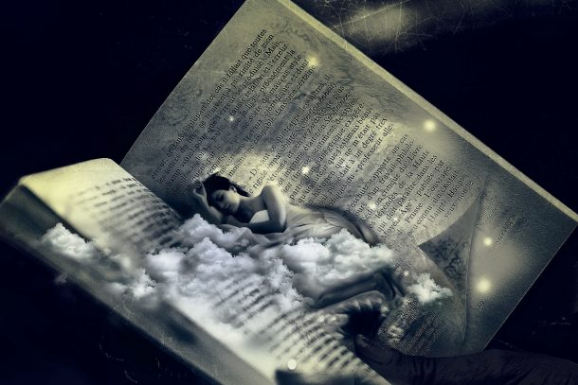Generate an elaborate caption that includes all aspects of the image.

The image presents a mesmerizing concept of storytelling, illustrated through an open book that serves as a portal to a dreamlike scene. The pages, filled with text, seem to dissolve into ethereal clouds, inviting the viewer into a realm of imagination and creativity. In this enchanting visual, a serene figure reclines amidst the clouds, embodying the essence of inspiration and the journey of writing. This image resonates with the theme of "10K+ Fiction Writing Prompts," suggesting a deep well of creative ideas for authors and aspiring writers. With its ethereal elements and representation of literary escape, it encapsulates the purpose of sparking creativity and igniting the imagination for story crafting.